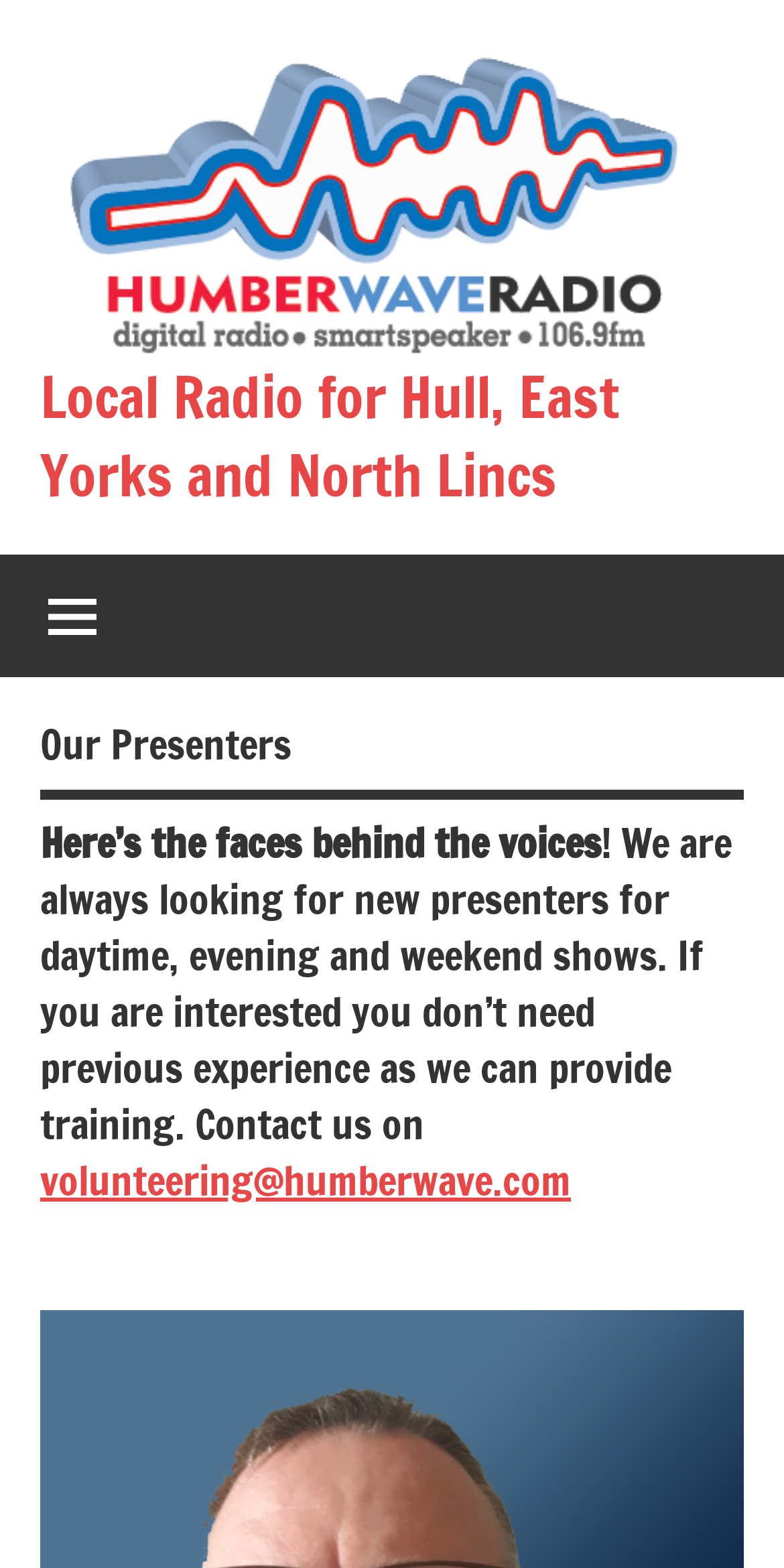How many links are present on the webpage?
Examine the image and give a concise answer in one word or a short phrase.

3